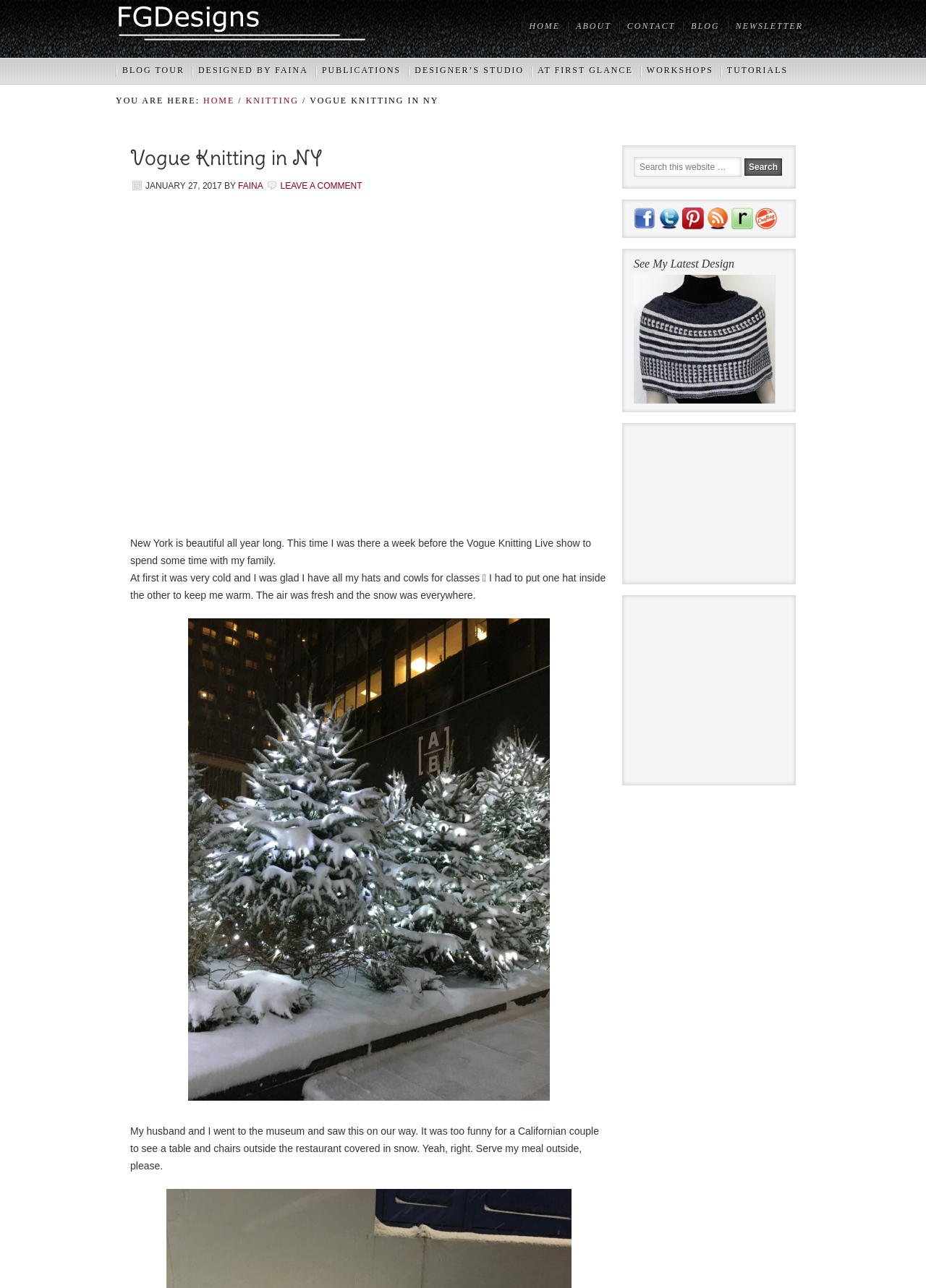Determine the primary headline of the webpage.

Vogue Knitting in NY